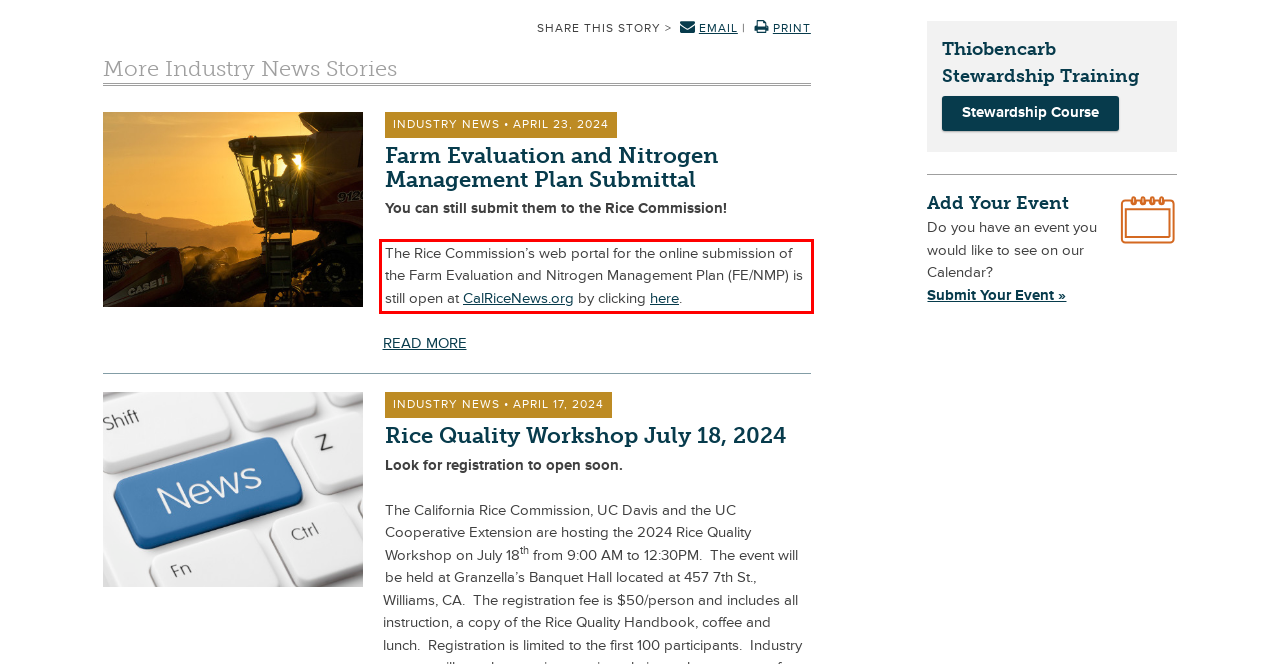Identify the text inside the red bounding box in the provided webpage screenshot and transcribe it.

The Rice Commission’s web portal for the online submission of the Farm Evaluation and Nitrogen Management Plan (FE/NMP) is still open at CalRiceNews.org by clicking here.